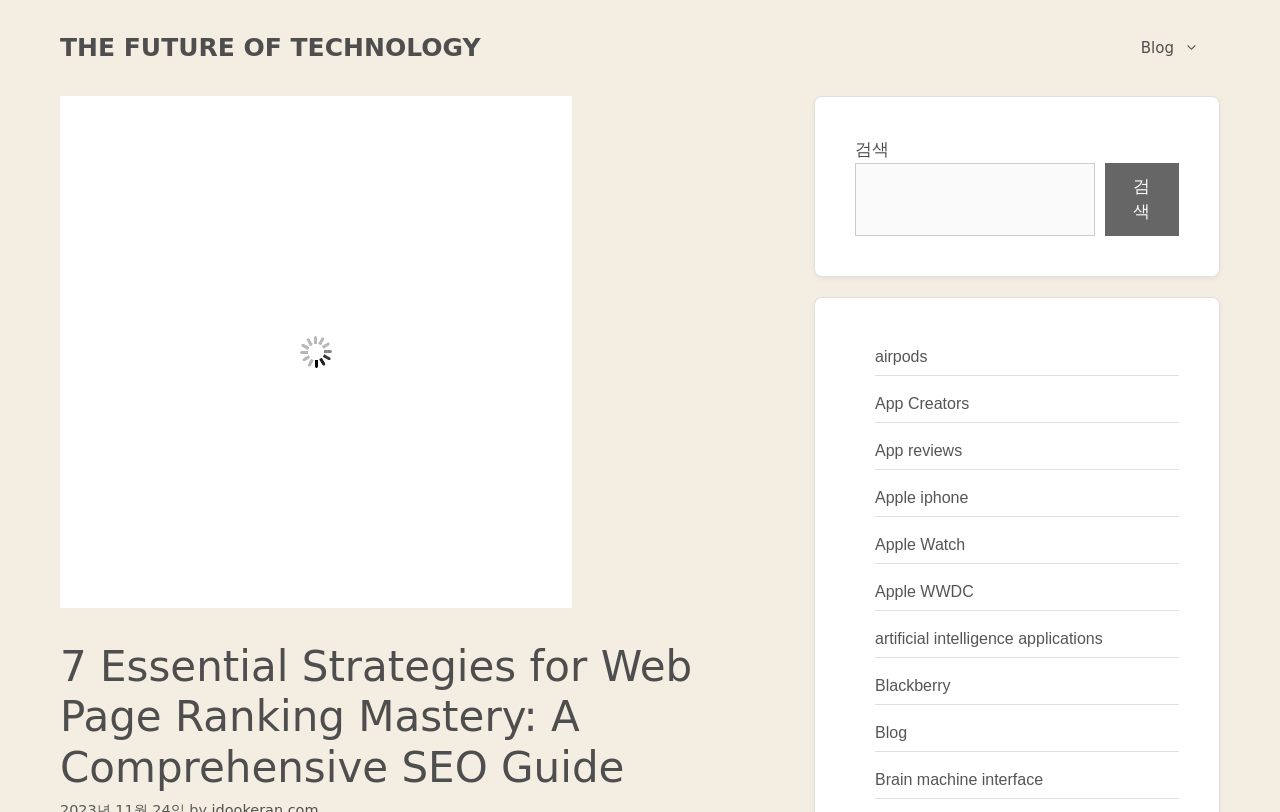Identify the bounding box coordinates for the region to click in order to carry out this instruction: "Learn about Apple iPhone". Provide the coordinates using four float numbers between 0 and 1, formatted as [left, top, right, bottom].

[0.684, 0.602, 0.757, 0.623]